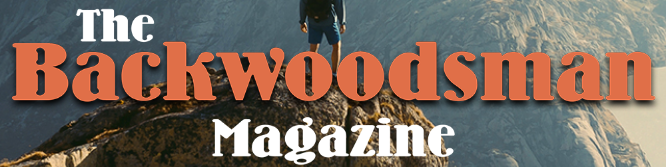What is the person in the image doing?
Can you offer a detailed and complete answer to this question?

The caption describes the imagery as a person standing on a rocky ledge, gazing at a vast wilderness, which reflects the magazine's dedication to preserving traditional outdoor life.